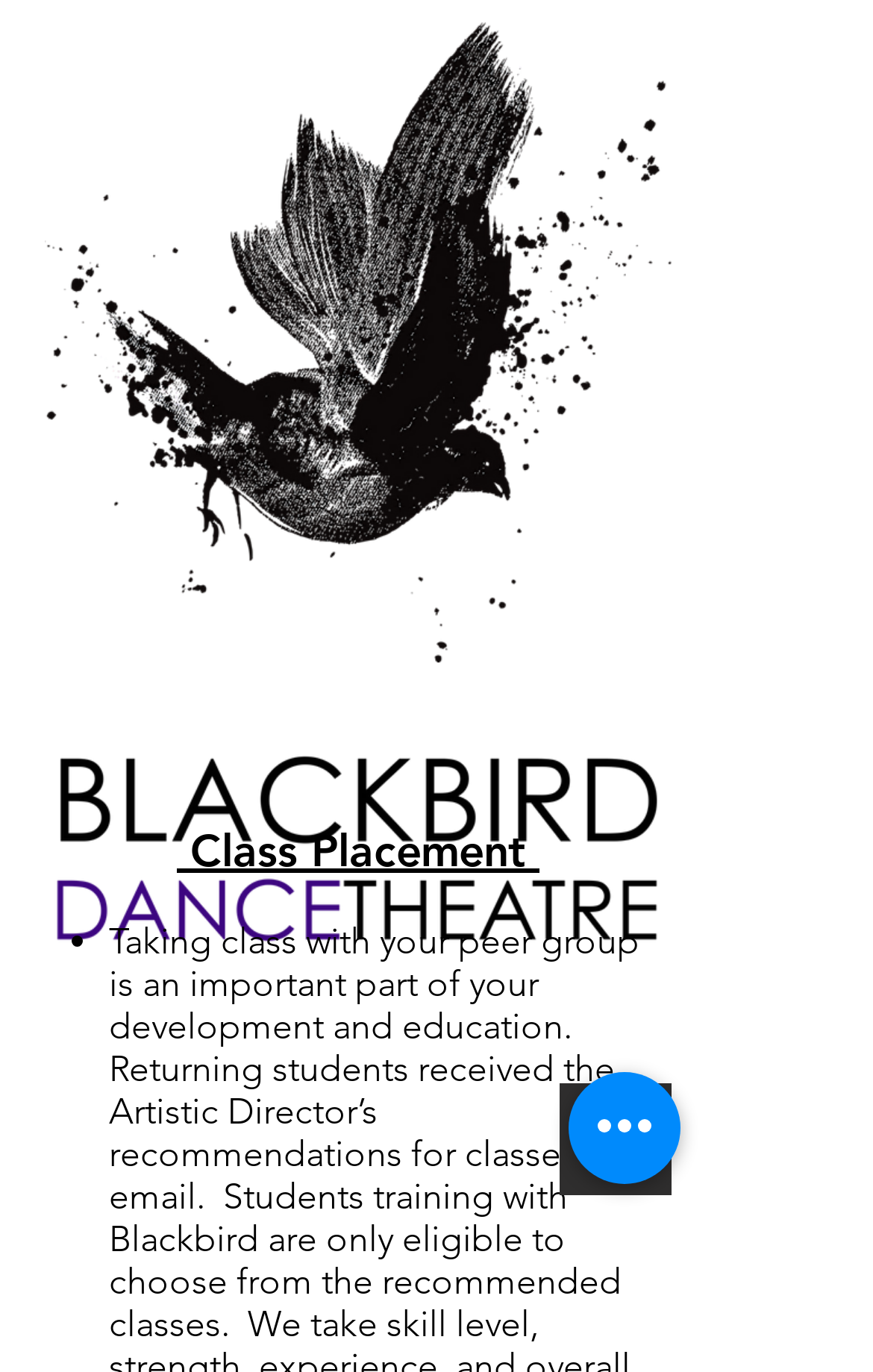Using a single word or phrase, answer the following question: 
What is the symbol used as a list marker?

•